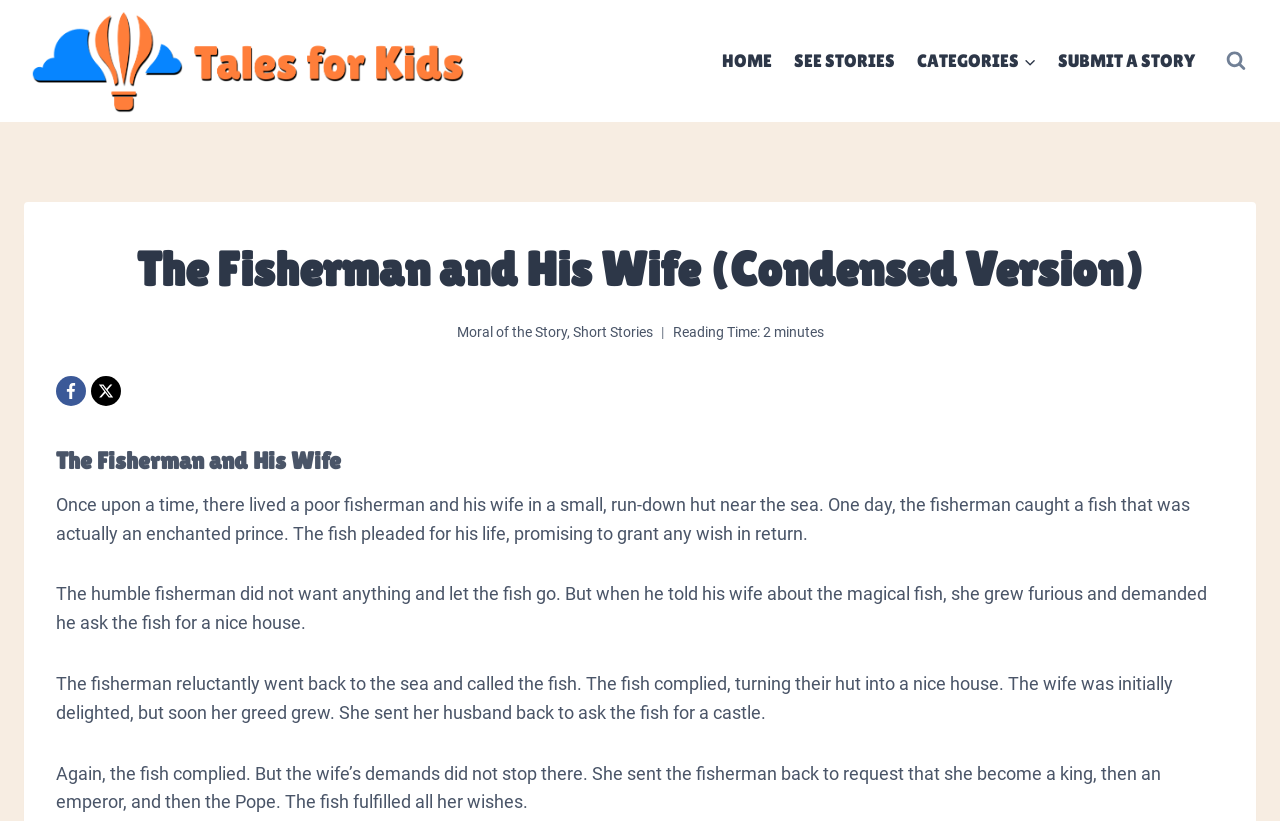Please indicate the bounding box coordinates for the clickable area to complete the following task: "submit a story". The coordinates should be specified as four float numbers between 0 and 1, i.e., [left, top, right, bottom].

[0.818, 0.032, 0.942, 0.118]